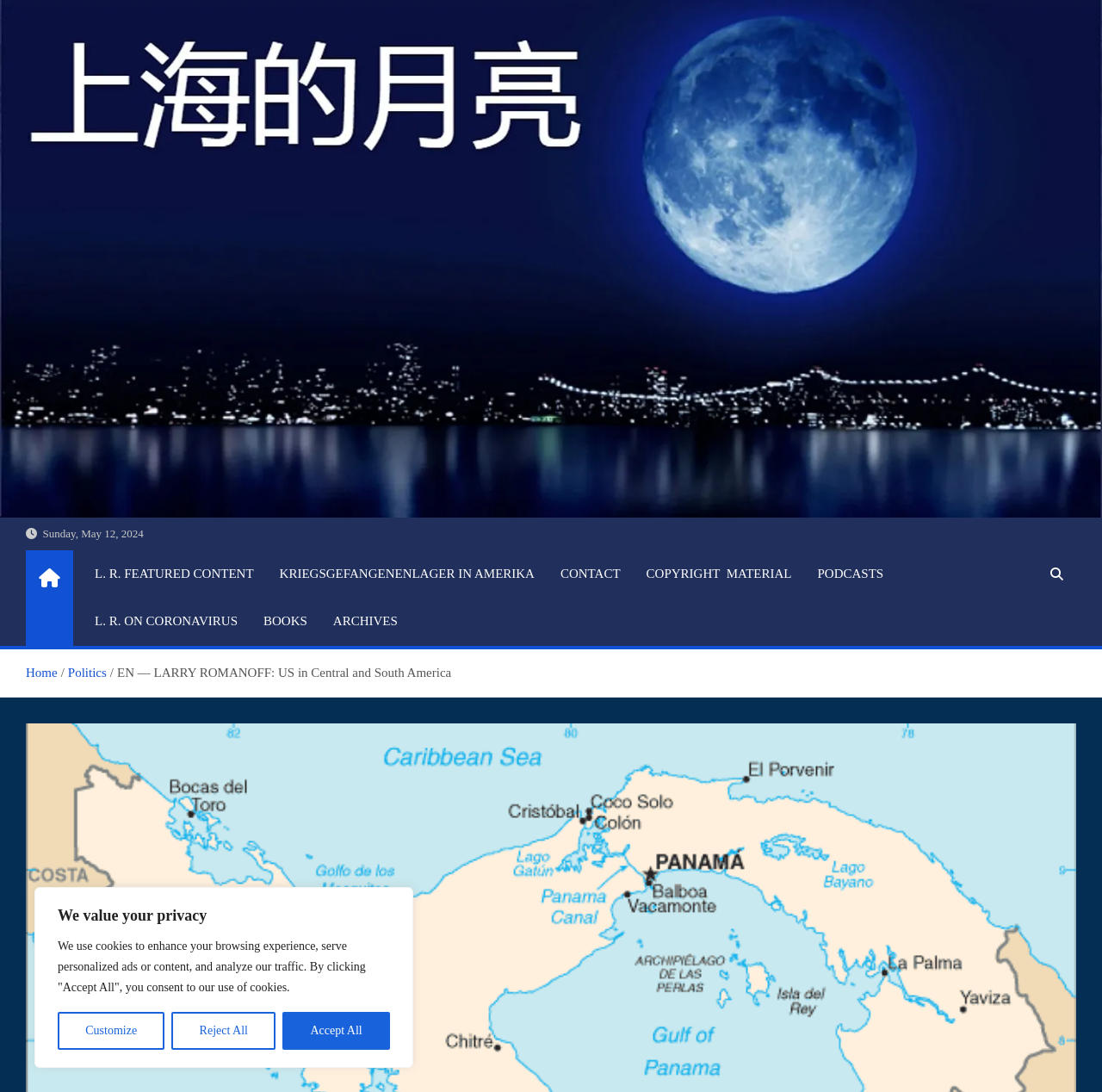Pinpoint the bounding box coordinates of the clickable area needed to execute the instruction: "Read the 'Resources' page". The coordinates should be specified as four float numbers between 0 and 1, i.e., [left, top, right, bottom].

None